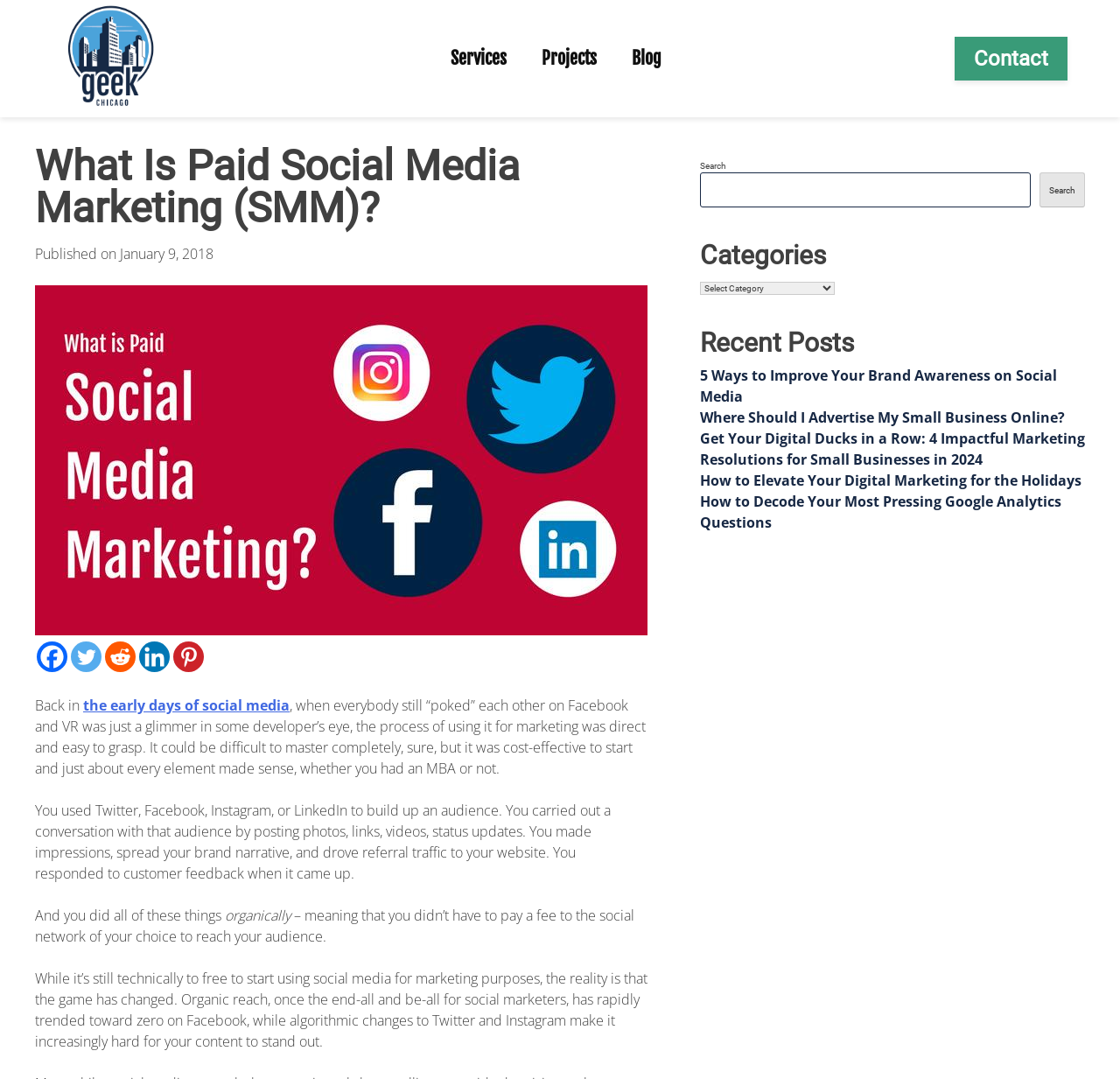Please respond to the question with a concise word or phrase:
What is the topic of the recent posts section?

Digital marketing and social media